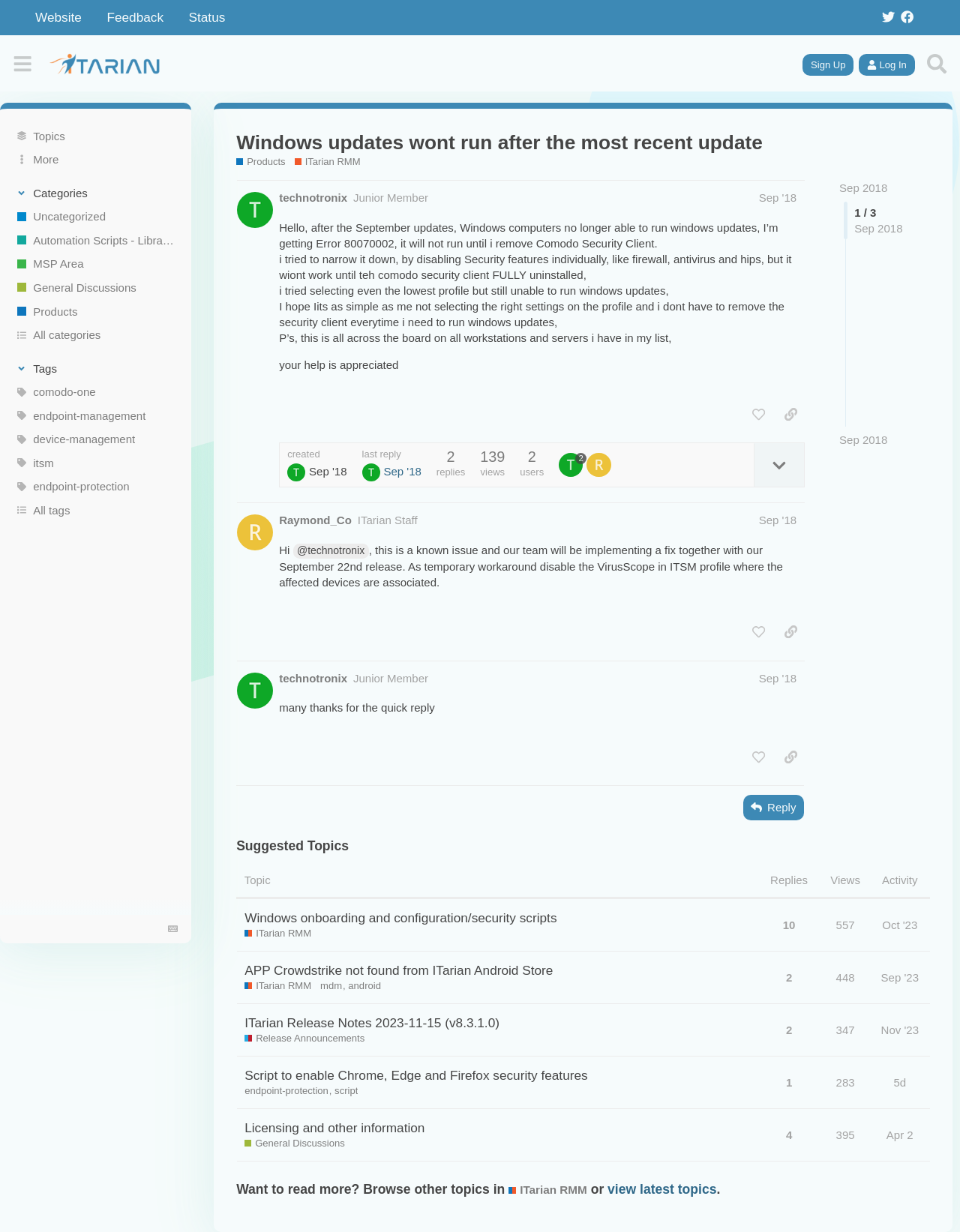Pinpoint the bounding box coordinates of the clickable element needed to complete the instruction: "View the 'ITarian Forum' category". The coordinates should be provided as four float numbers between 0 and 1: [left, top, right, bottom].

[0.051, 0.039, 0.166, 0.064]